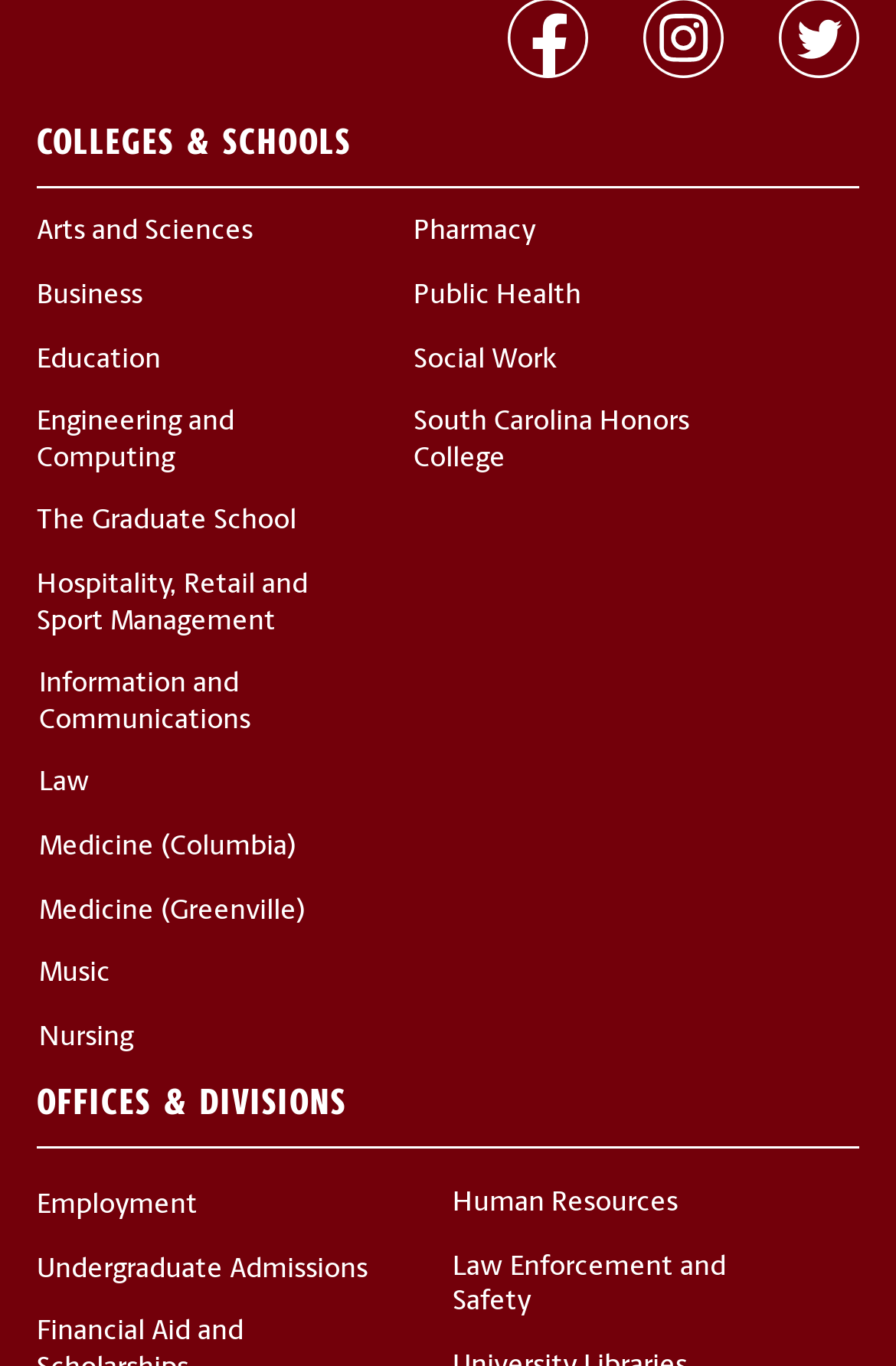What is the second college in the second column?
Please provide a single word or phrase in response based on the screenshot.

Public Health